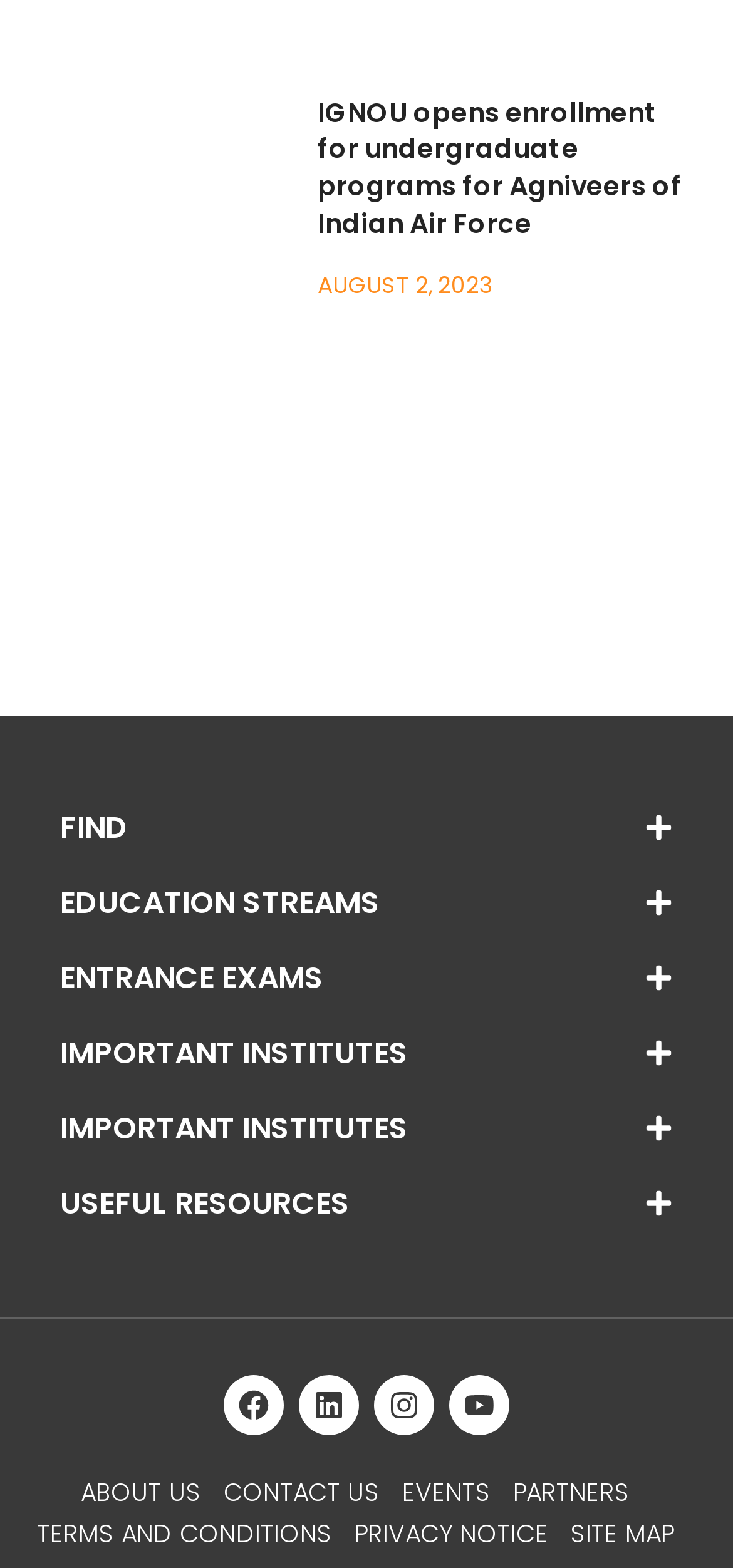Carefully observe the image and respond to the question with a detailed answer:
How many social media links are there?

I counted the number of link elements with images that represent social media platforms and found that there are 4 social media links: Facebook, Linkedin, Instagram, and Youtube.